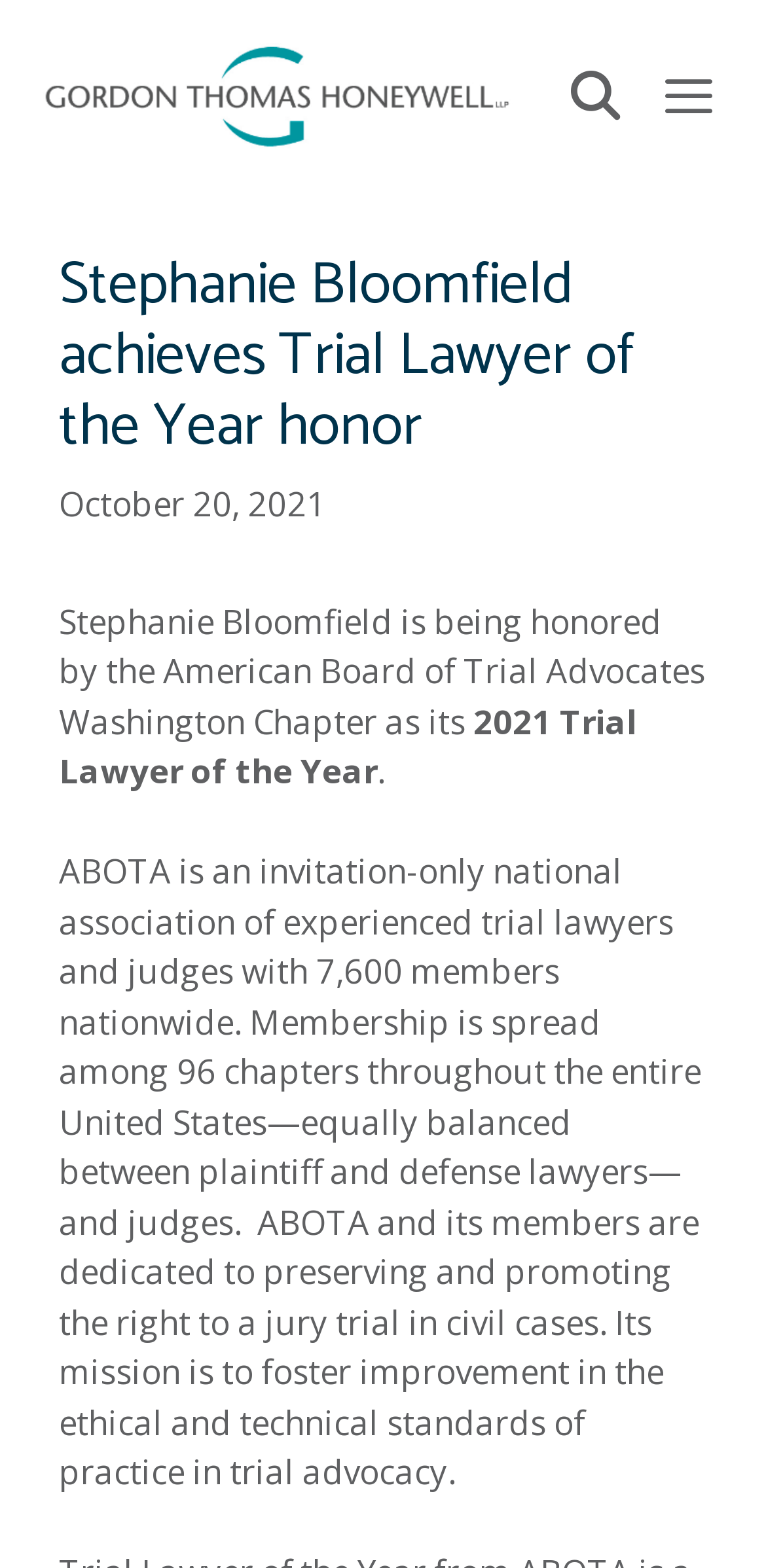Bounding box coordinates are specified in the format (top-left x, top-left y, bottom-right x, bottom-right y). All values are floating point numbers bounded between 0 and 1. Please provide the bounding box coordinate of the region this sentence describes: alt="Gordon Thomas Honeywell"

[0.041, 0.044, 0.684, 0.073]